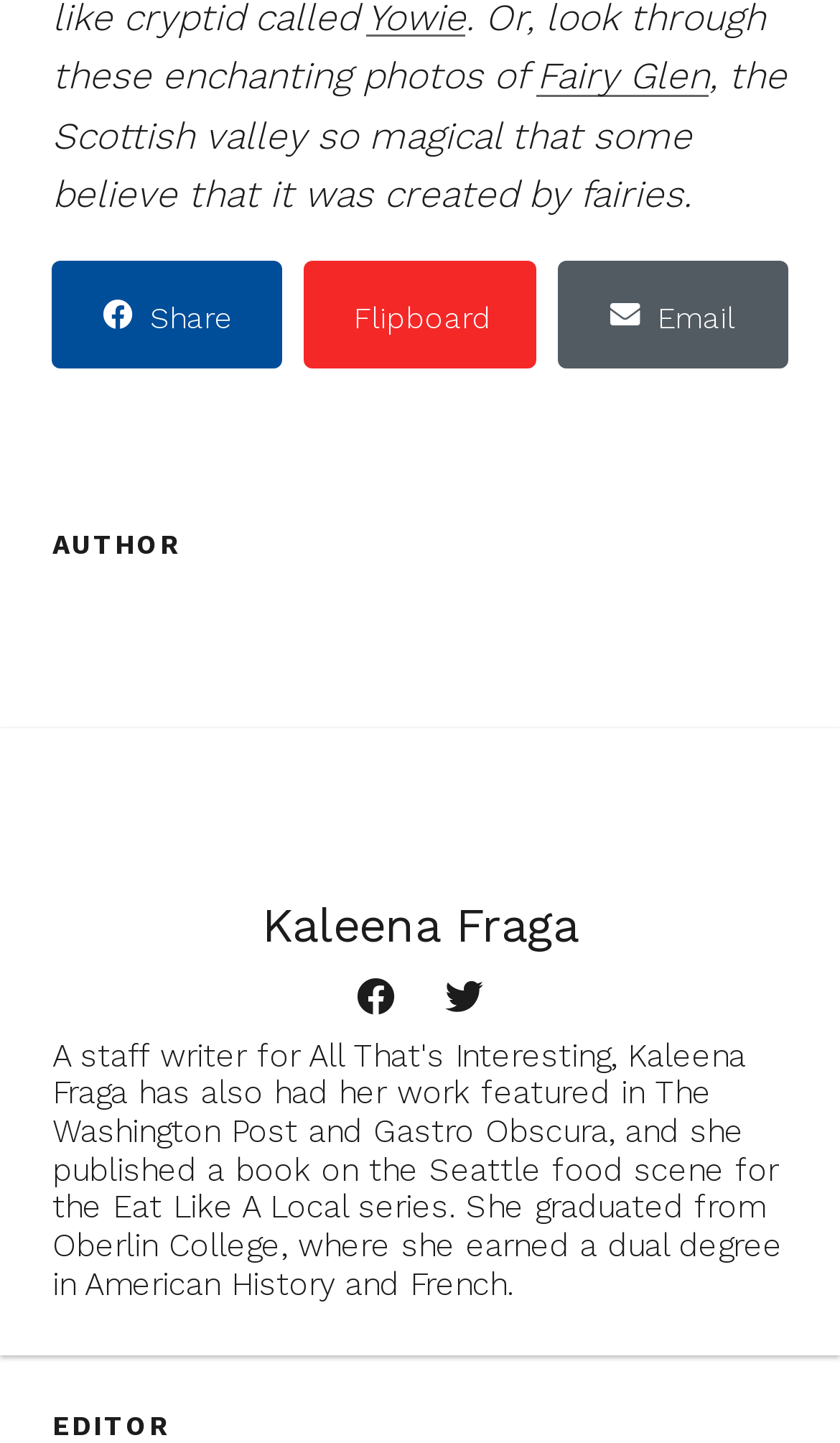What is the position of the 'Share' link?
Make sure to answer the question with a detailed and comprehensive explanation.

The answer can be found by analyzing the bounding box coordinates of the 'Share' link element. The y1 coordinate is 0.181, which indicates that it is located near the top of the page, and the x1 coordinate is 0.062, which indicates that it is located near the left side of the page.